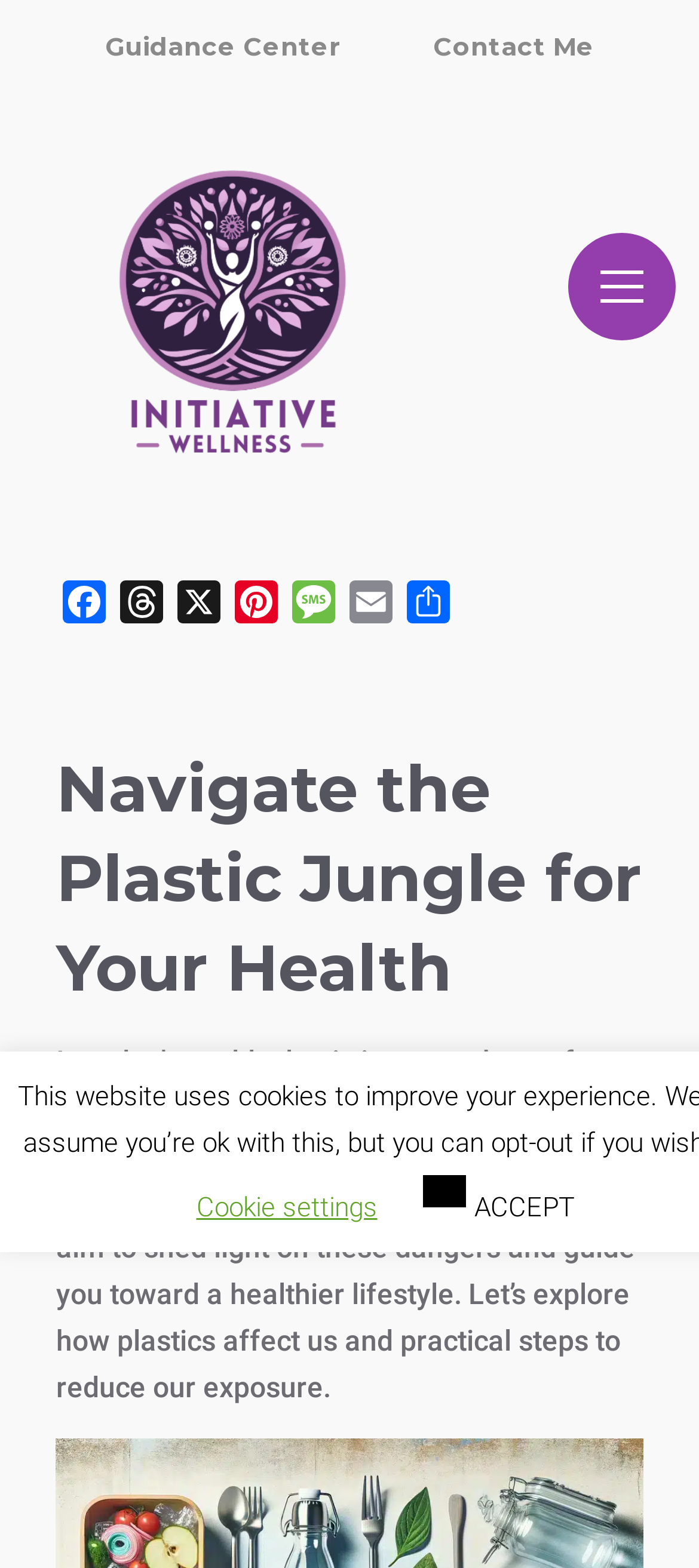Extract the bounding box for the UI element that matches this description: "title="initiative -WELLNESS- (4)"".

[0.077, 0.086, 0.59, 0.314]